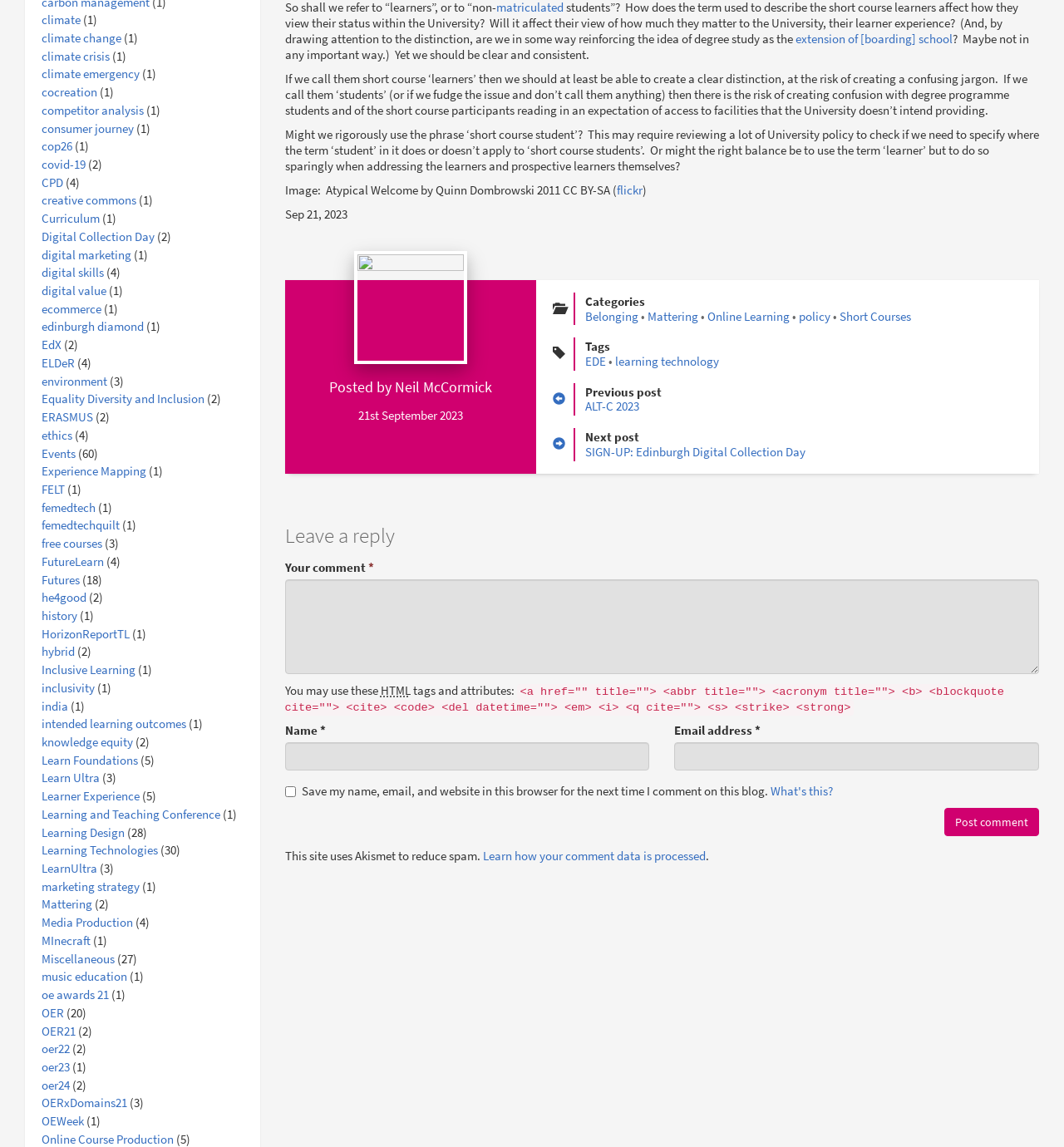Identify the bounding box coordinates for the region of the element that should be clicked to carry out the instruction: "learn more about Learning Design". The bounding box coordinates should be four float numbers between 0 and 1, i.e., [left, top, right, bottom].

[0.039, 0.719, 0.117, 0.732]